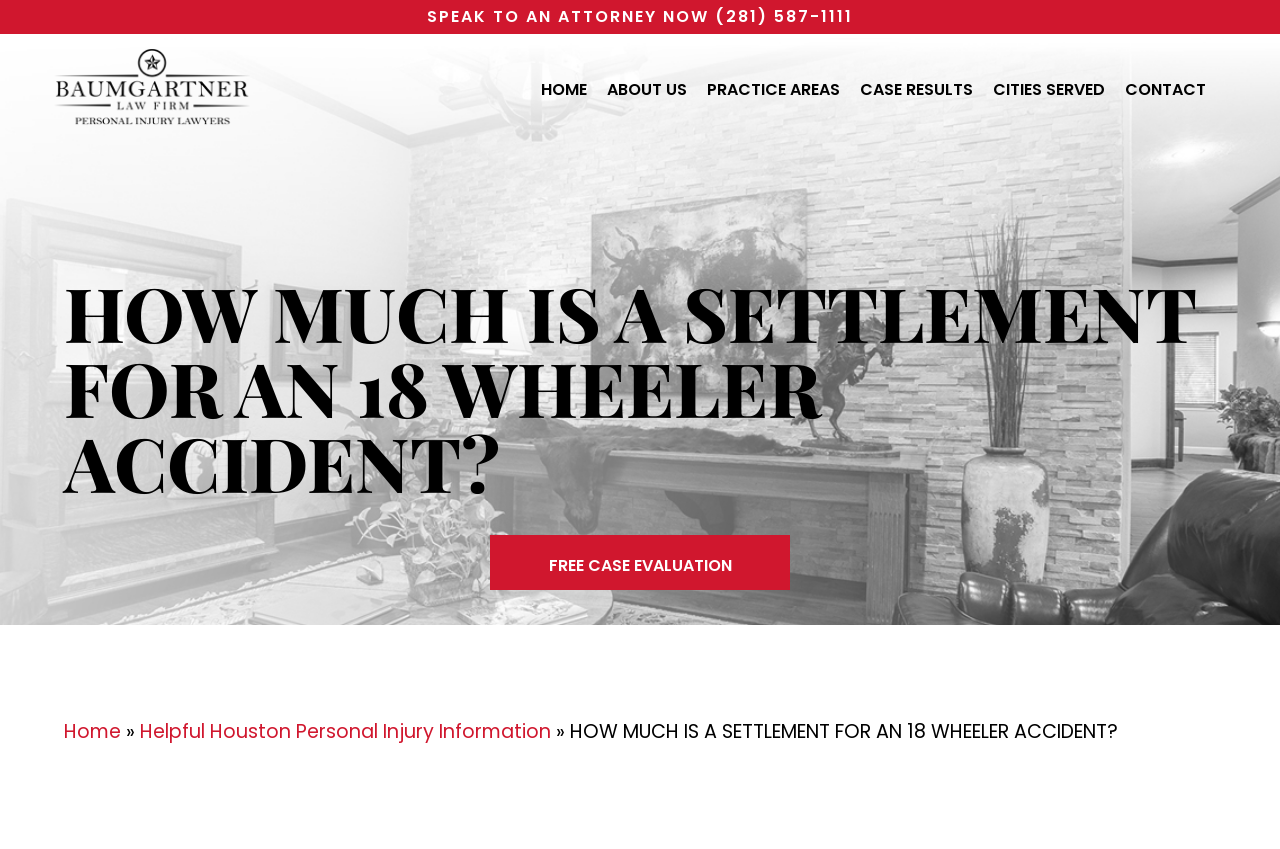Please find the main title text of this webpage.


HOW MUCH IS A SETTLEMENT FOR AN 18 WHEELER ACCIDENT?